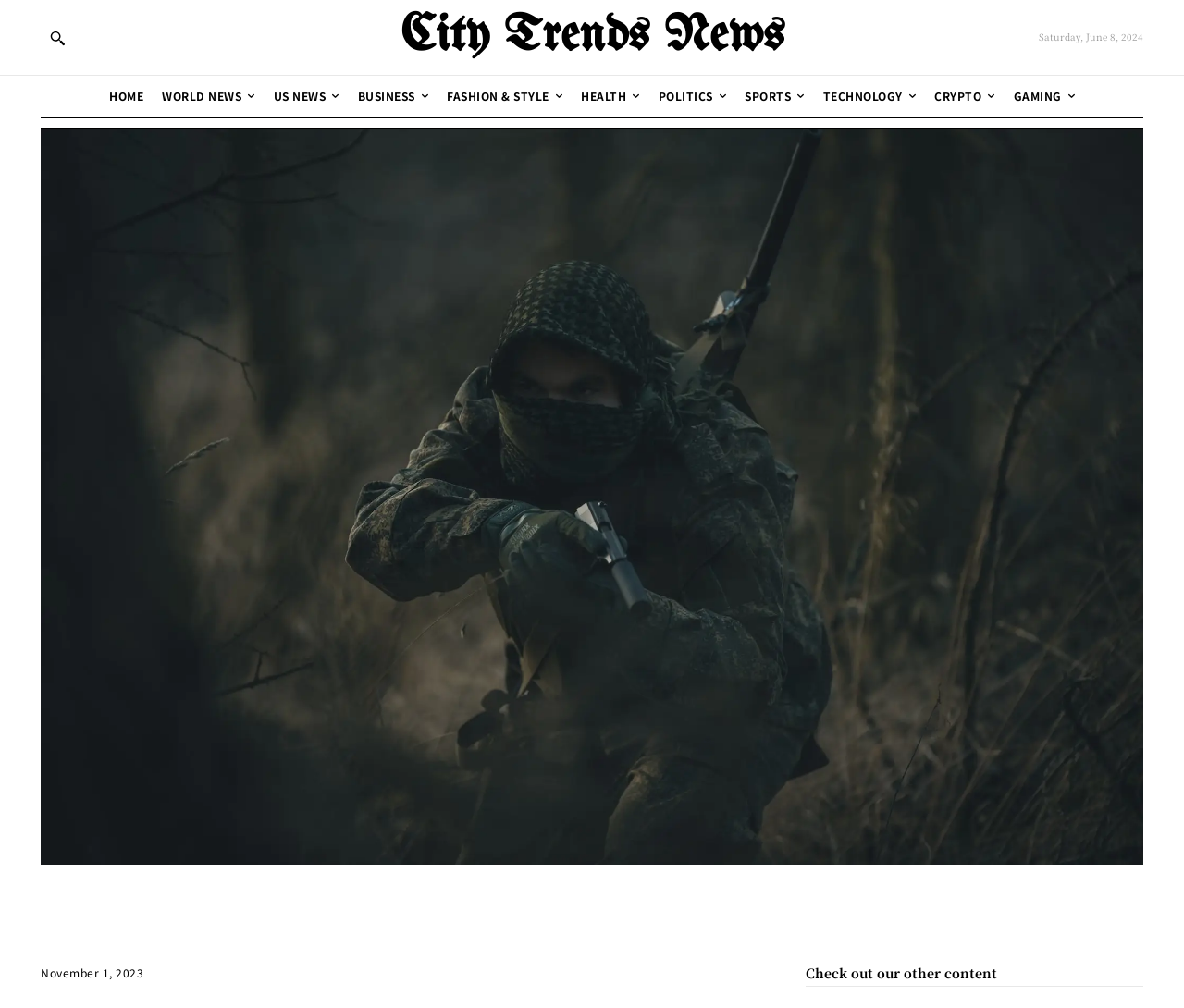Based on the element description: "Finance", identify the bounding box coordinates for this UI element. The coordinates must be four float numbers between 0 and 1, listed as [left, top, right, bottom].

None